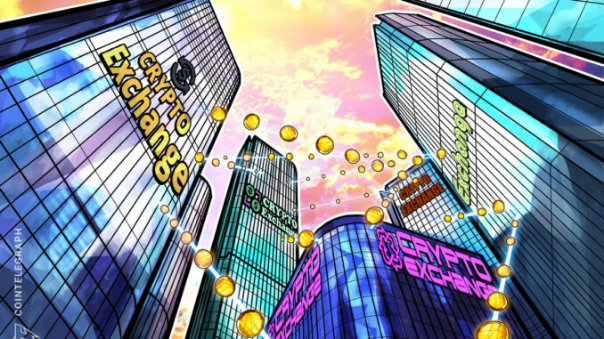What color is the dramatic sky?
Please provide a comprehensive answer based on the contents of the image.

The dramatic sky in the illustration is tinted in soft hues of pink and orange, which enhances the sense of innovation and opportunity in the crypto market.